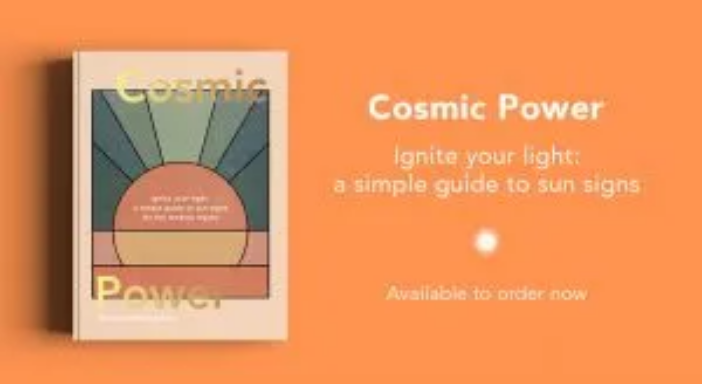Provide a brief response using a word or short phrase to this question:
What is the purpose of the note at the bottom of the cover?

To invite readers to order the book